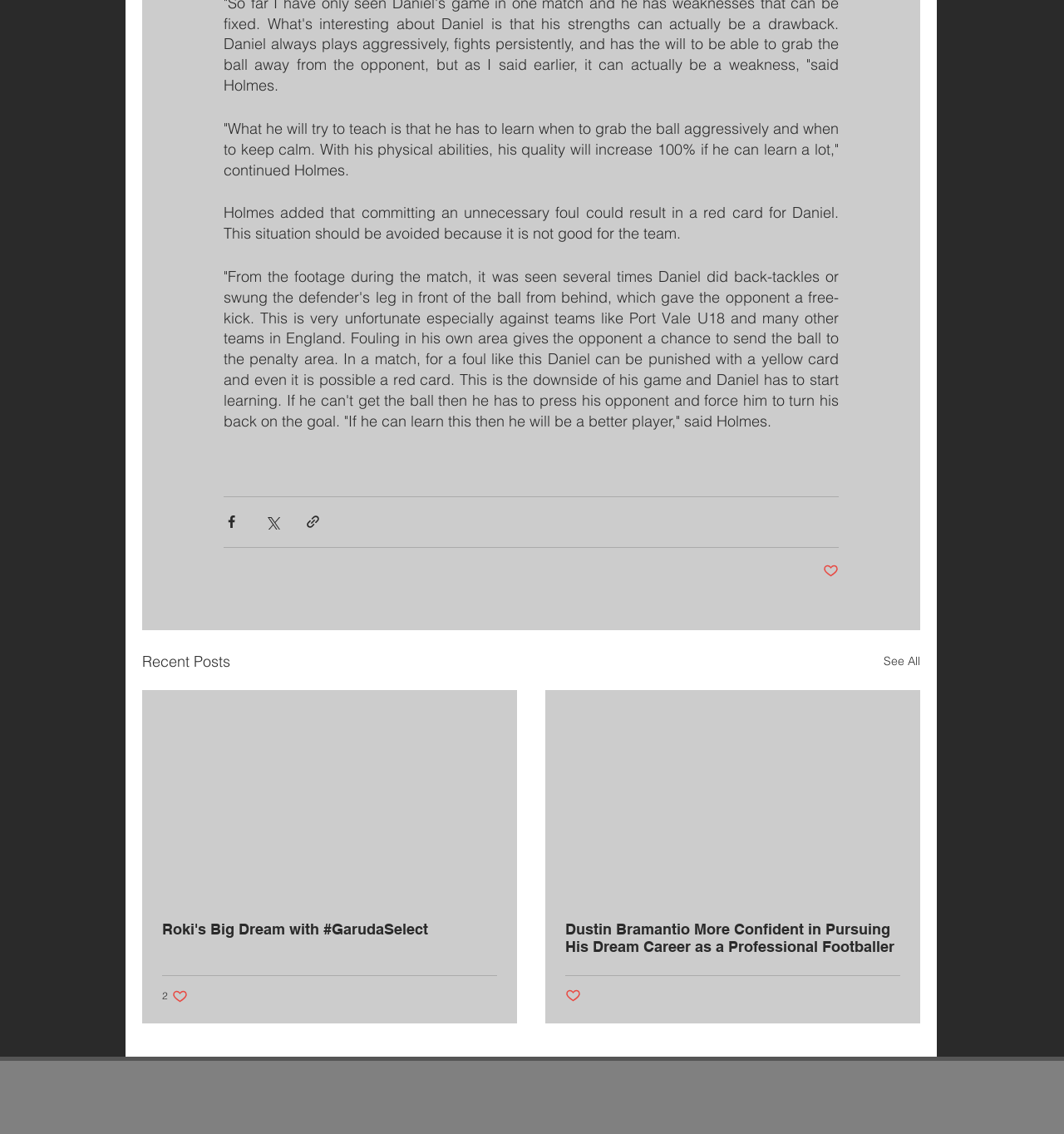For the element described, predict the bounding box coordinates as (top-left x, top-left y, bottom-right x, bottom-right y). All values should be between 0 and 1. Element description: See All

[0.83, 0.572, 0.865, 0.594]